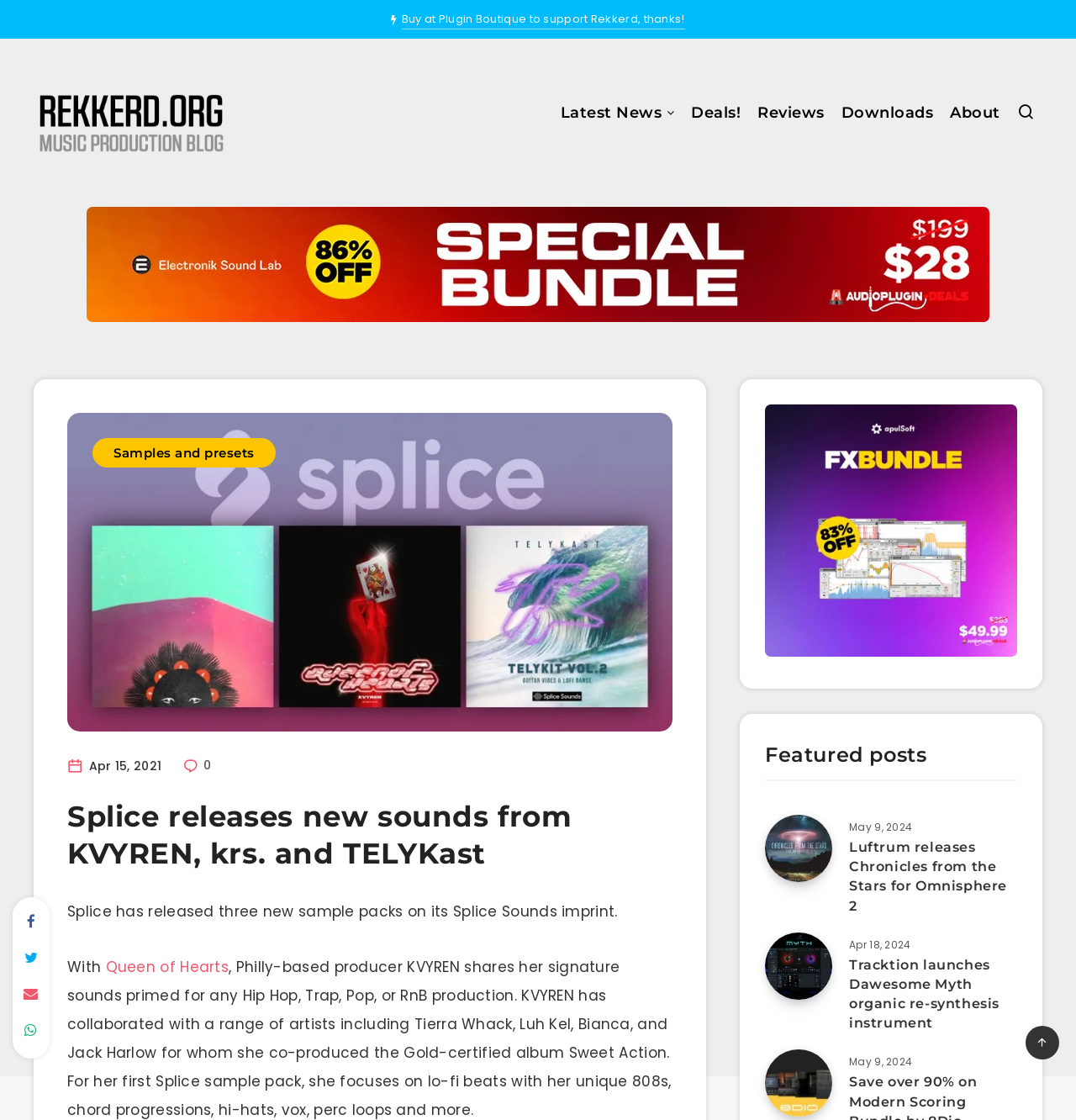What is the name of the producer featured on this webpage?
Provide a short answer using one word or a brief phrase based on the image.

KVYREN